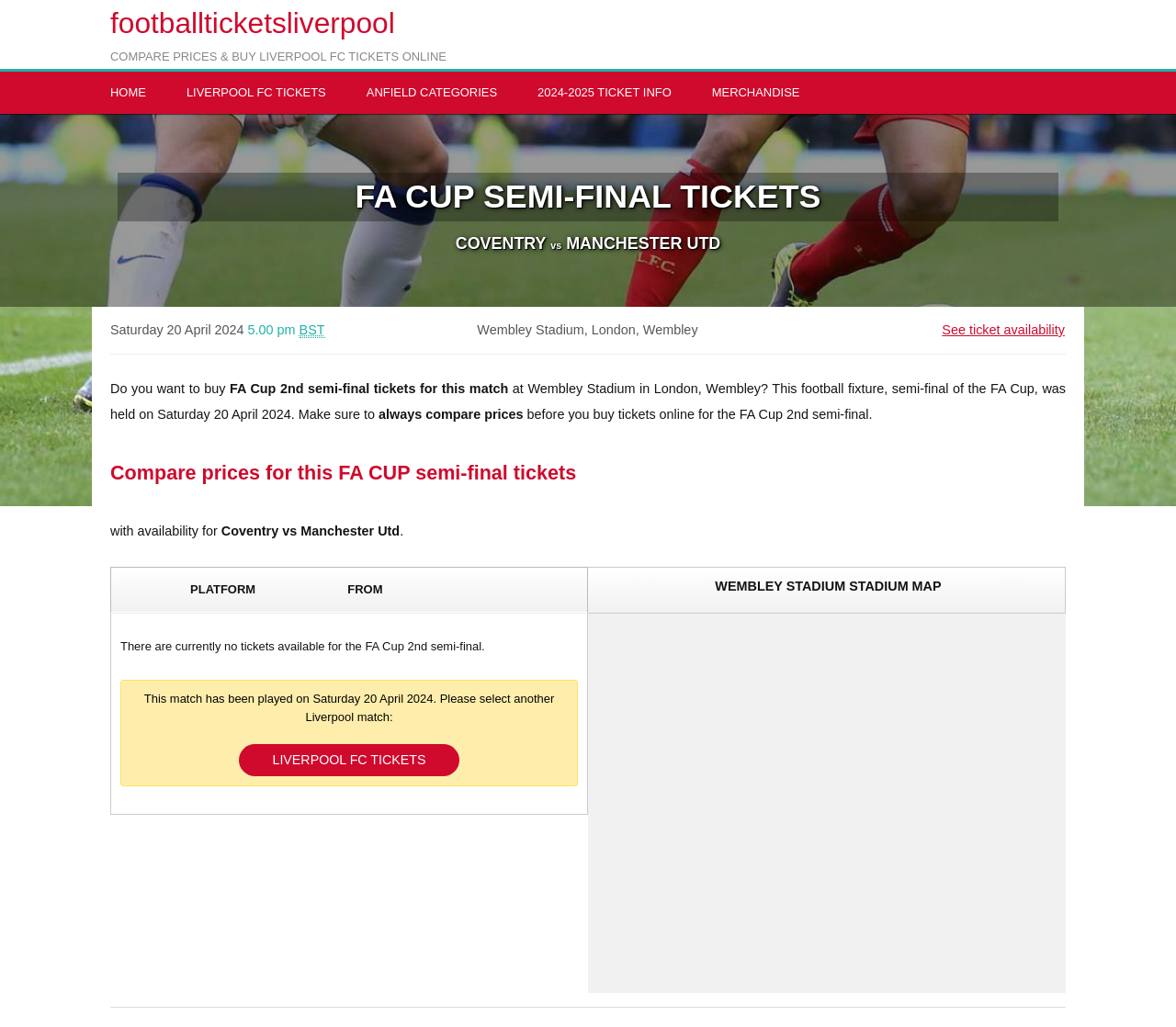Locate the bounding box of the UI element described in the following text: "Merchandise".

[0.59, 0.07, 0.696, 0.111]